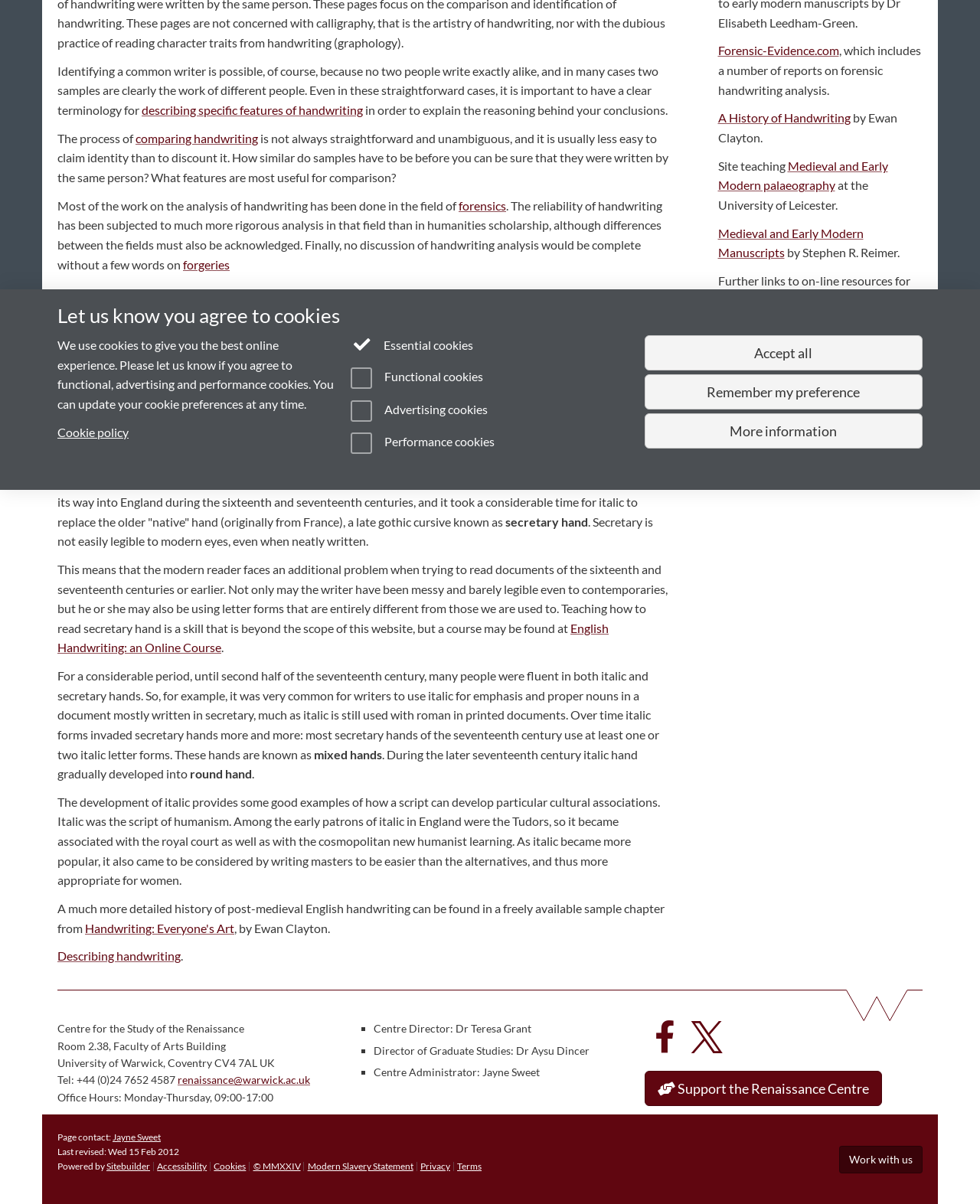Determine the bounding box for the HTML element described here: "Handwriting: Everyone's Art". The coordinates should be given as [left, top, right, bottom] with each number being a float between 0 and 1.

[0.087, 0.765, 0.239, 0.777]